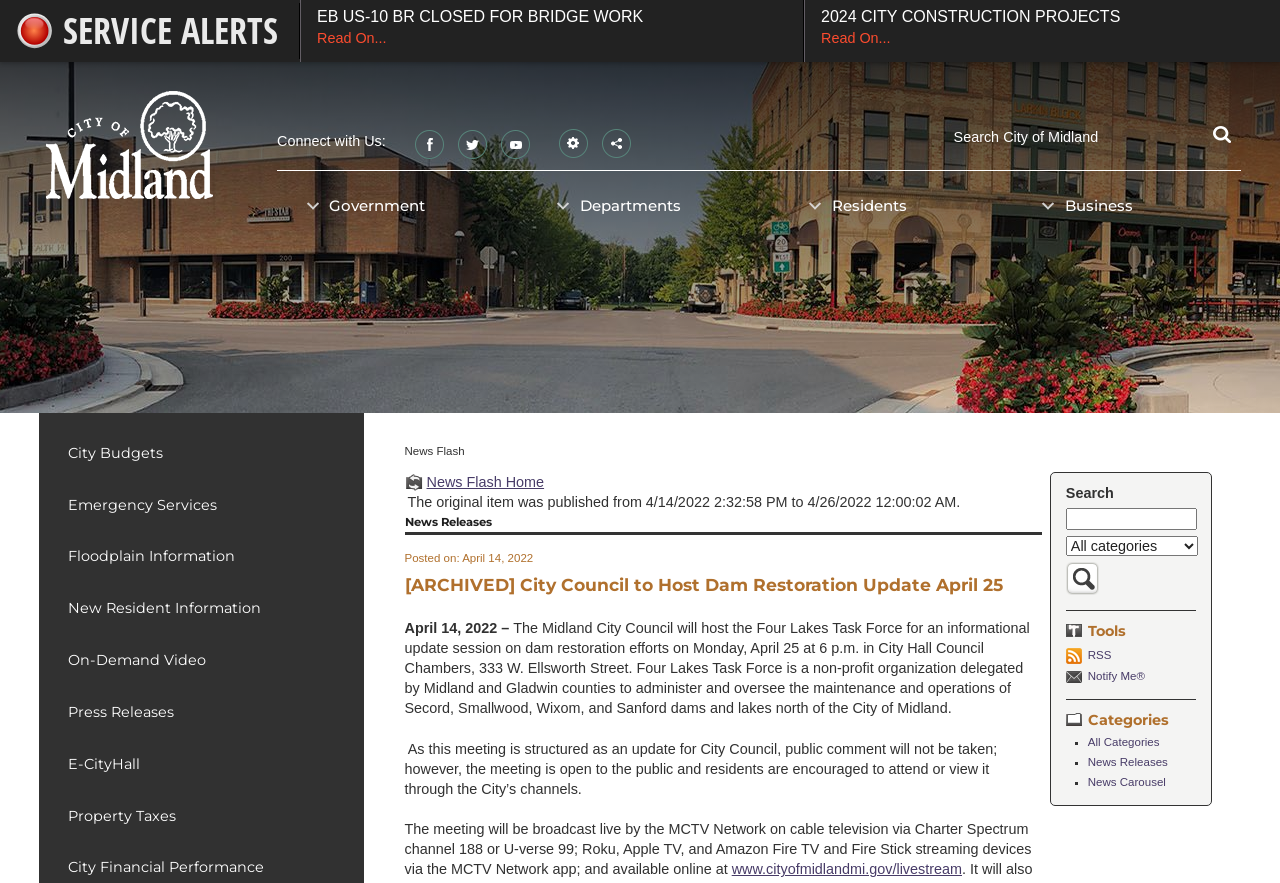Please identify the bounding box coordinates for the region that you need to click to follow this instruction: "Click on the 'Facebook' graphic".

[0.324, 0.148, 0.347, 0.18]